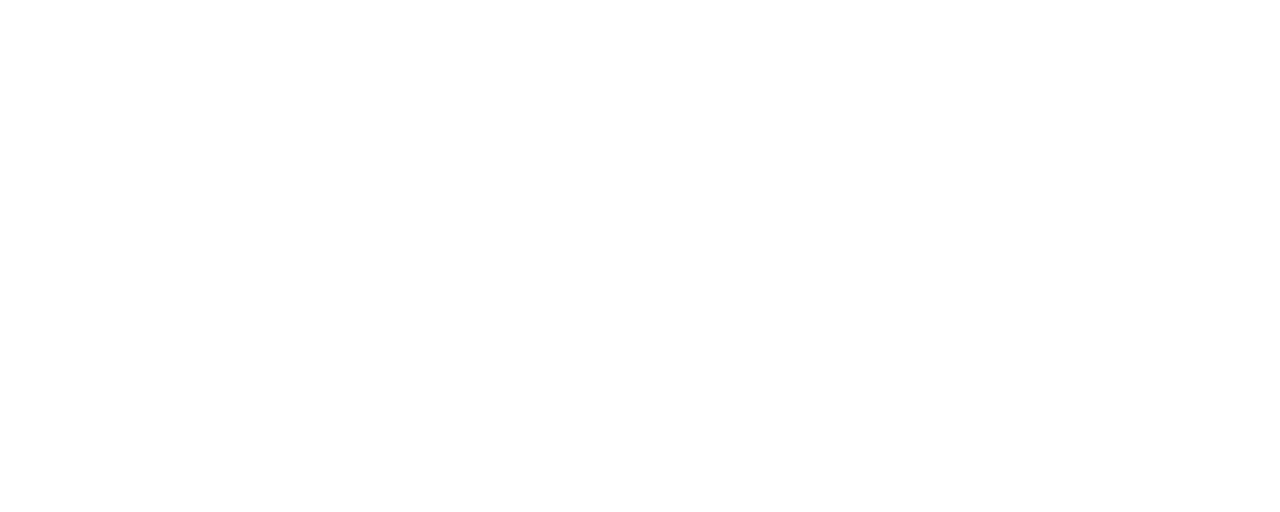What is the phone number of the switchboard?
Look at the image and provide a short answer using one word or a phrase.

+358 295 335 000